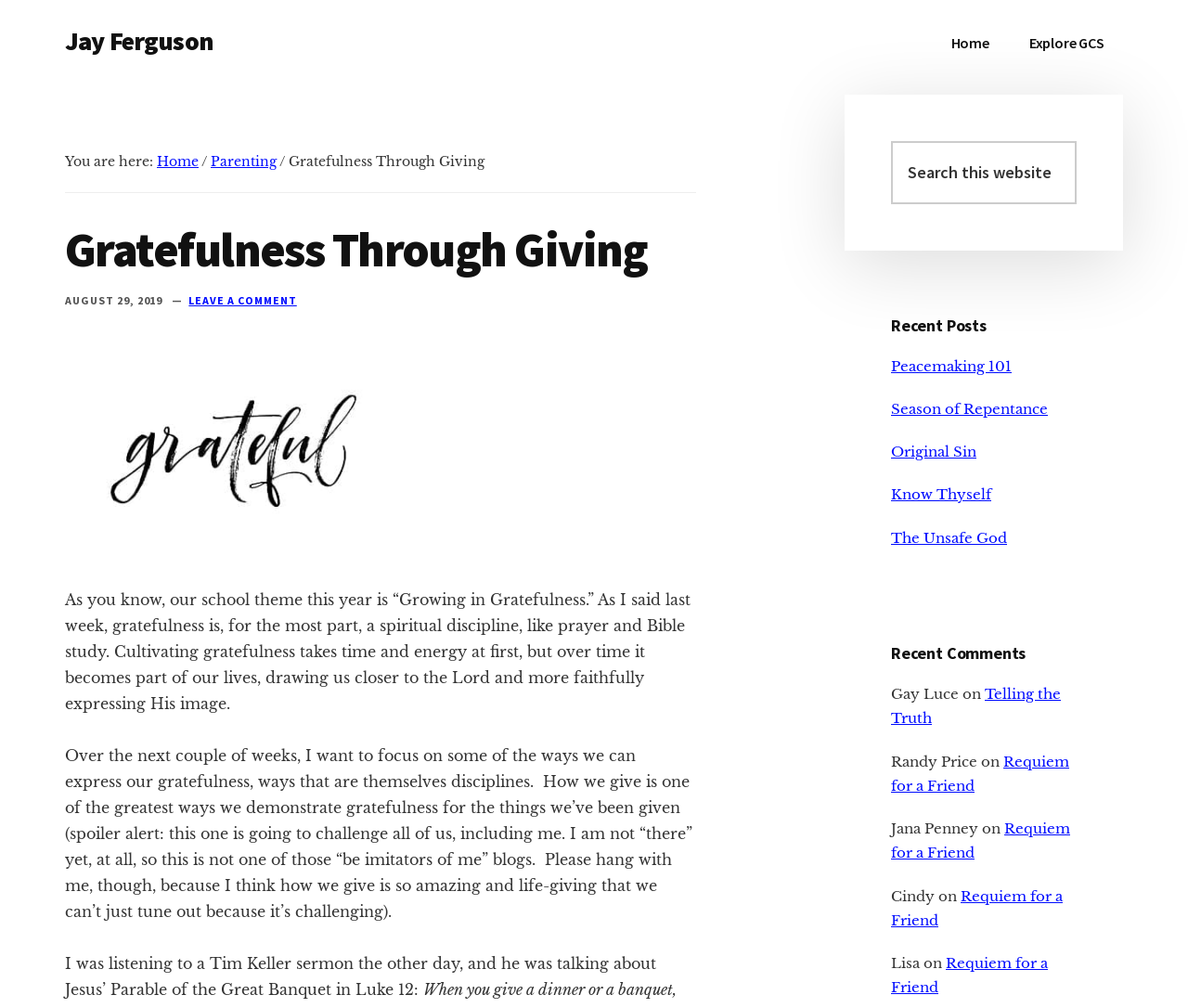Determine the bounding box coordinates of the region that needs to be clicked to achieve the task: "View the 'Recent Posts'".

[0.75, 0.313, 0.906, 0.333]